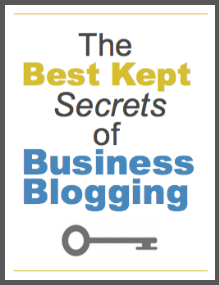Offer a detailed narrative of the image's content.

The image showcases a promotional graphic titled "The Best Kept Secrets of Business Blogging." This visually engaging design features a key symbol, emphasizing the idea of unlocking valuable insights into effective blogging strategies for businesses. The text is presented in eye-catching typography, with "The Best Kept Secrets" highlighted in gold and "Business Blogging" rendered in a striking blue, creating a contrast that draws attention. This image likely serves as a visual accompaniment to an invitation for readers to download an eBook that provides essential tips for enhancing their blogging efforts in a business context.